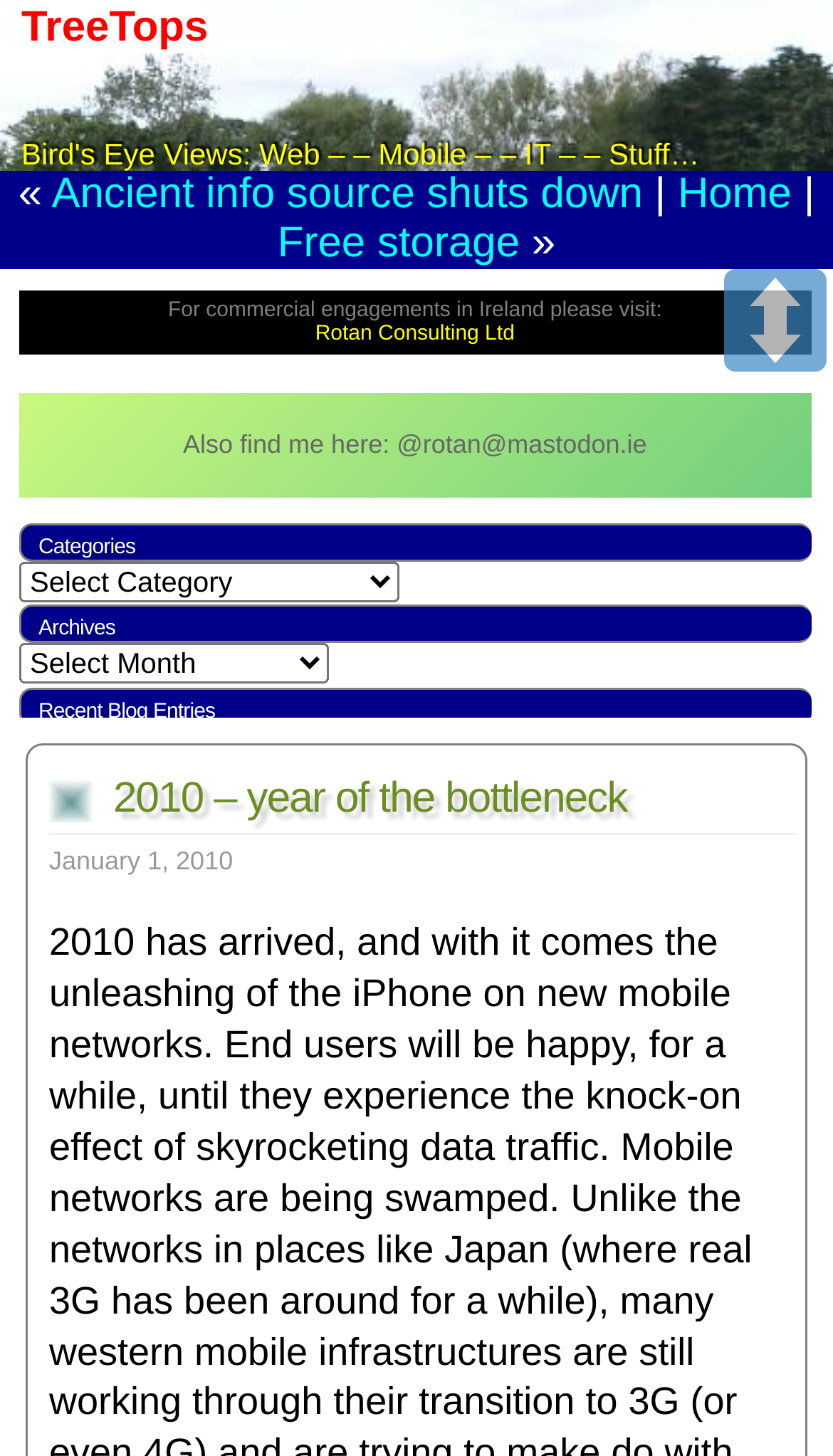Give a concise answer using one word or a phrase to the following question:
How many articles are listed?

3